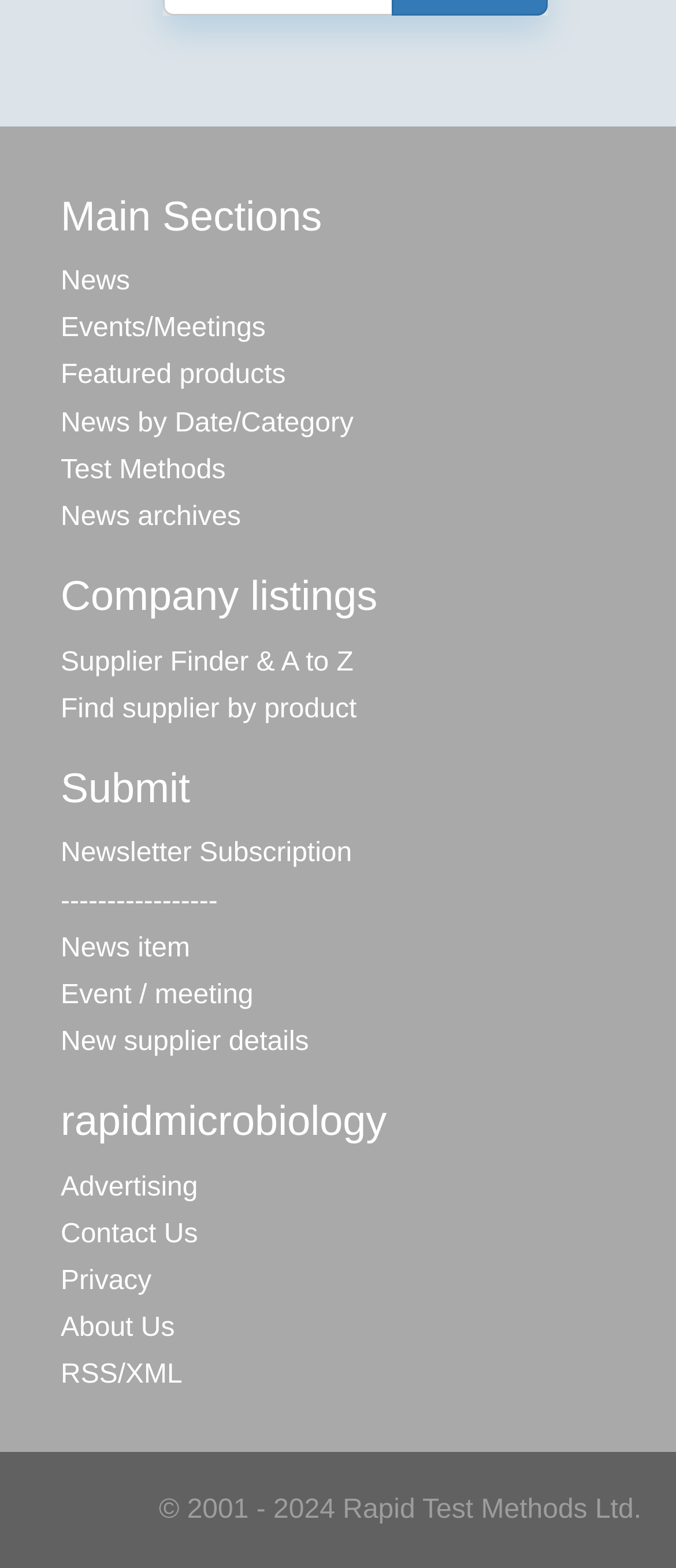Locate the bounding box coordinates of the element's region that should be clicked to carry out the following instruction: "Explore 'latest' updates". The coordinates need to be four float numbers between 0 and 1, i.e., [left, top, right, bottom].

None